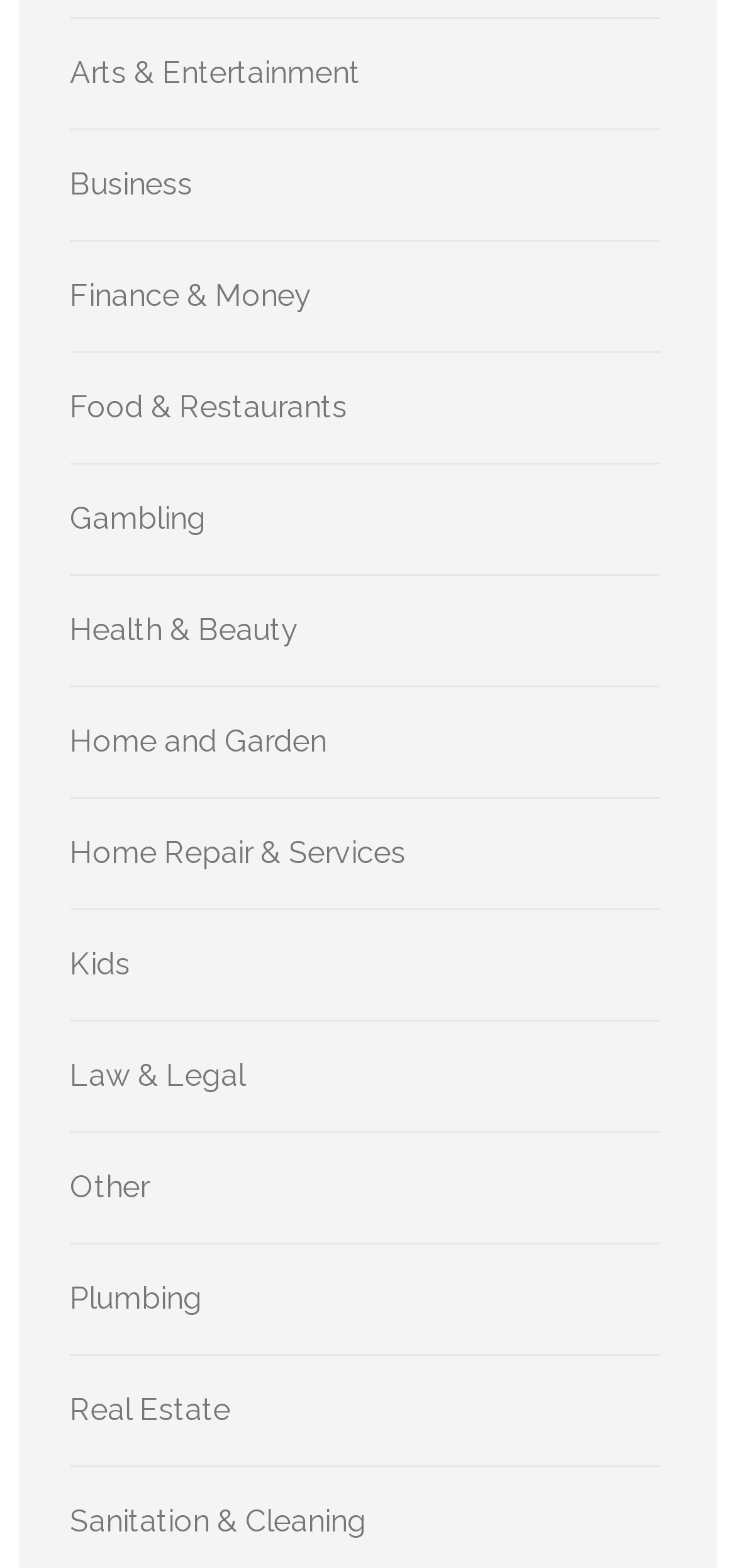Are there any categories related to law or legal services?
Make sure to answer the question with a detailed and comprehensive explanation.

Upon reviewing the webpage, I found a category called 'Law & Legal', which suggests that the webpage provides information or services related to law or legal services.